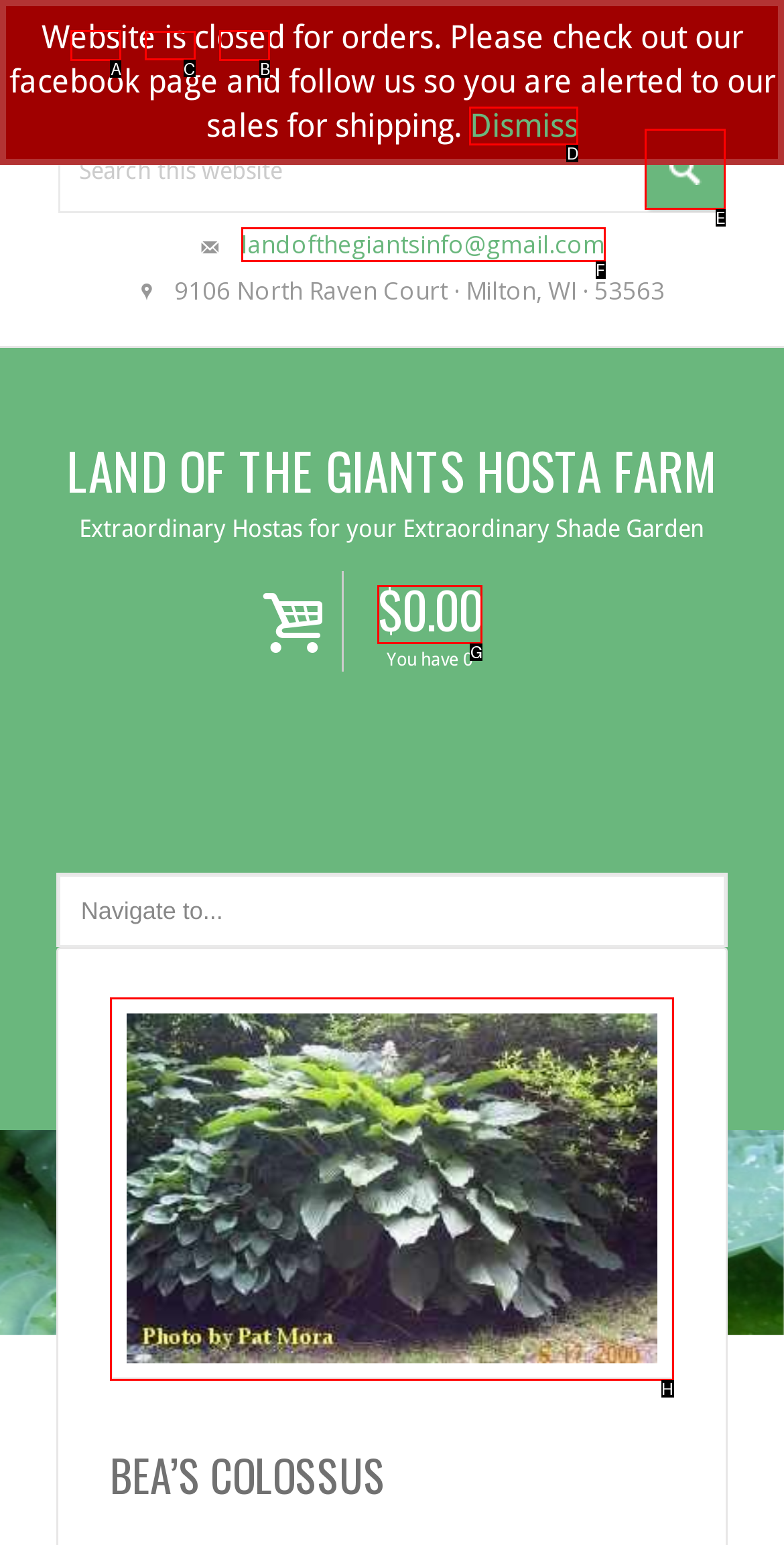Determine which element should be clicked for this task: Visit Facebook page
Answer with the letter of the selected option.

C